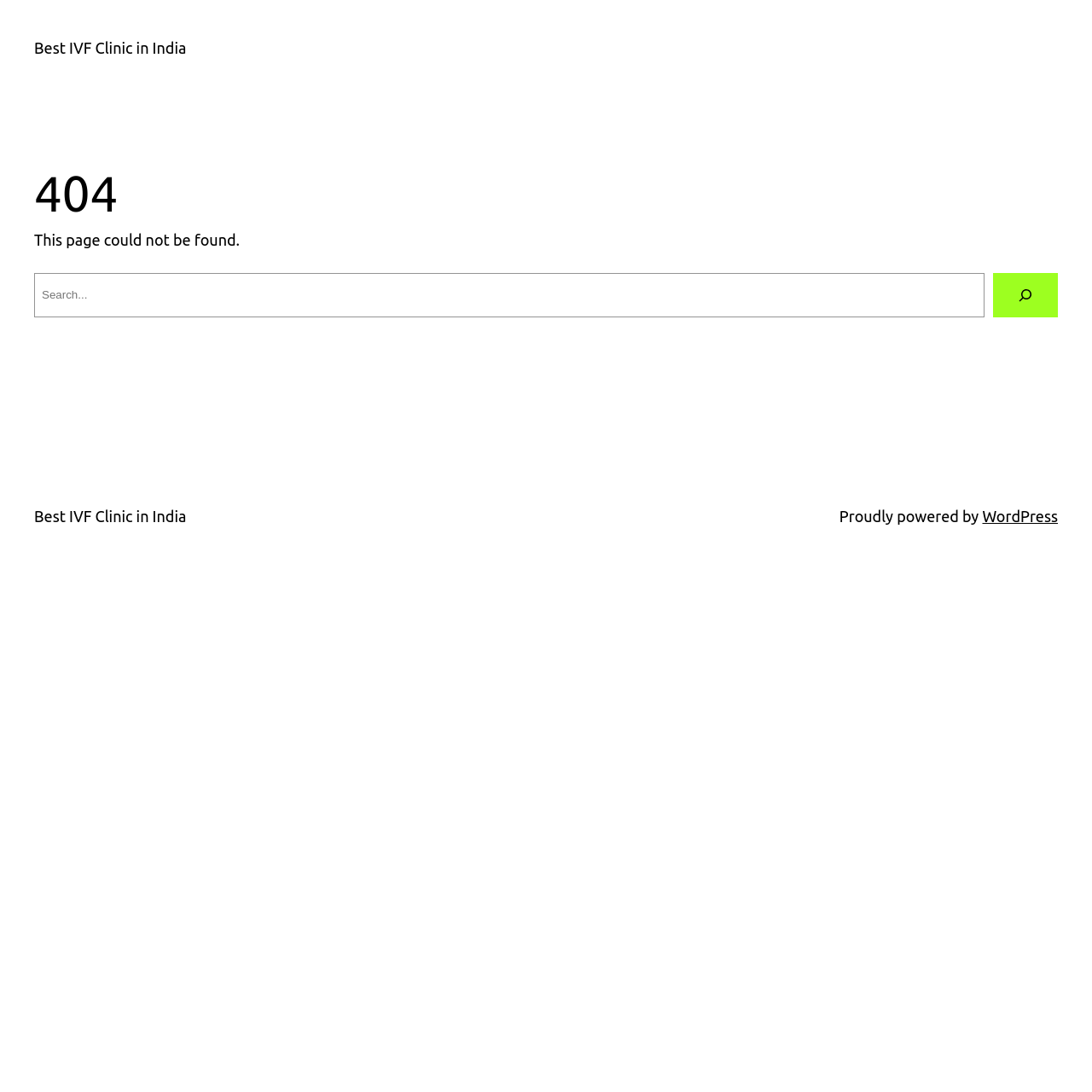Answer succinctly with a single word or phrase:
What is the purpose of the search box?

To search the website